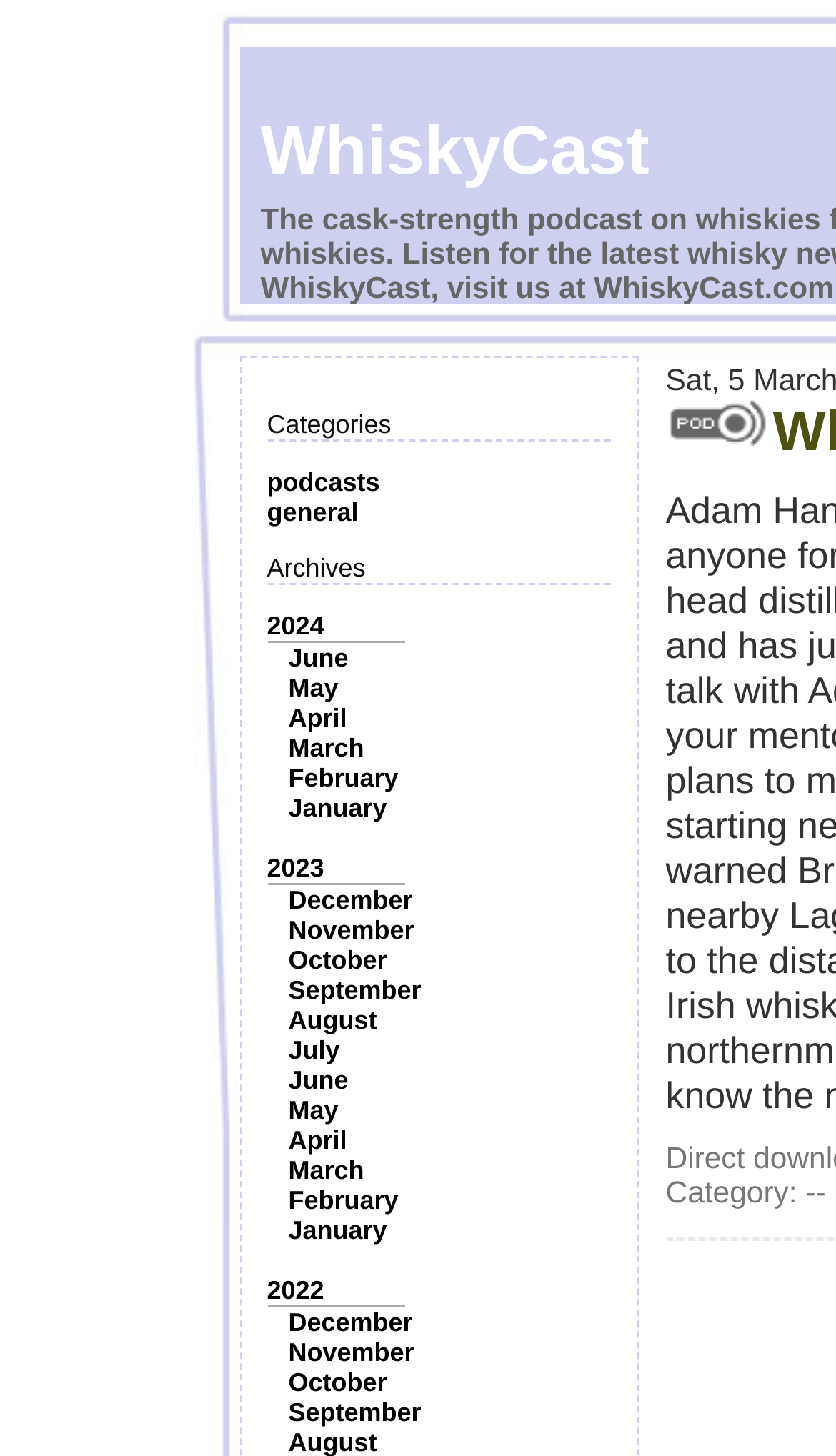Summarize the contents and layout of the webpage in detail.

This webpage appears to be a podcast archive page for WhiskyCast. At the top, there is a section with categories, including "podcasts" and "general", which are positioned side by side. Below this section, there is an "Archives" section that lists years from 2024 to 2022, with each year having a corresponding list of months from January to December. These months are arranged in a vertical column, with the most recent year and month at the top.

To the right of the "Archives" section, there is an image, which is positioned near the top of the page. Below the image, there is a label that says "Category:", which is likely related to the podcast categories listed above.

Overall, the webpage is organized in a clear and structured manner, making it easy to navigate and find specific podcast episodes by year and month.